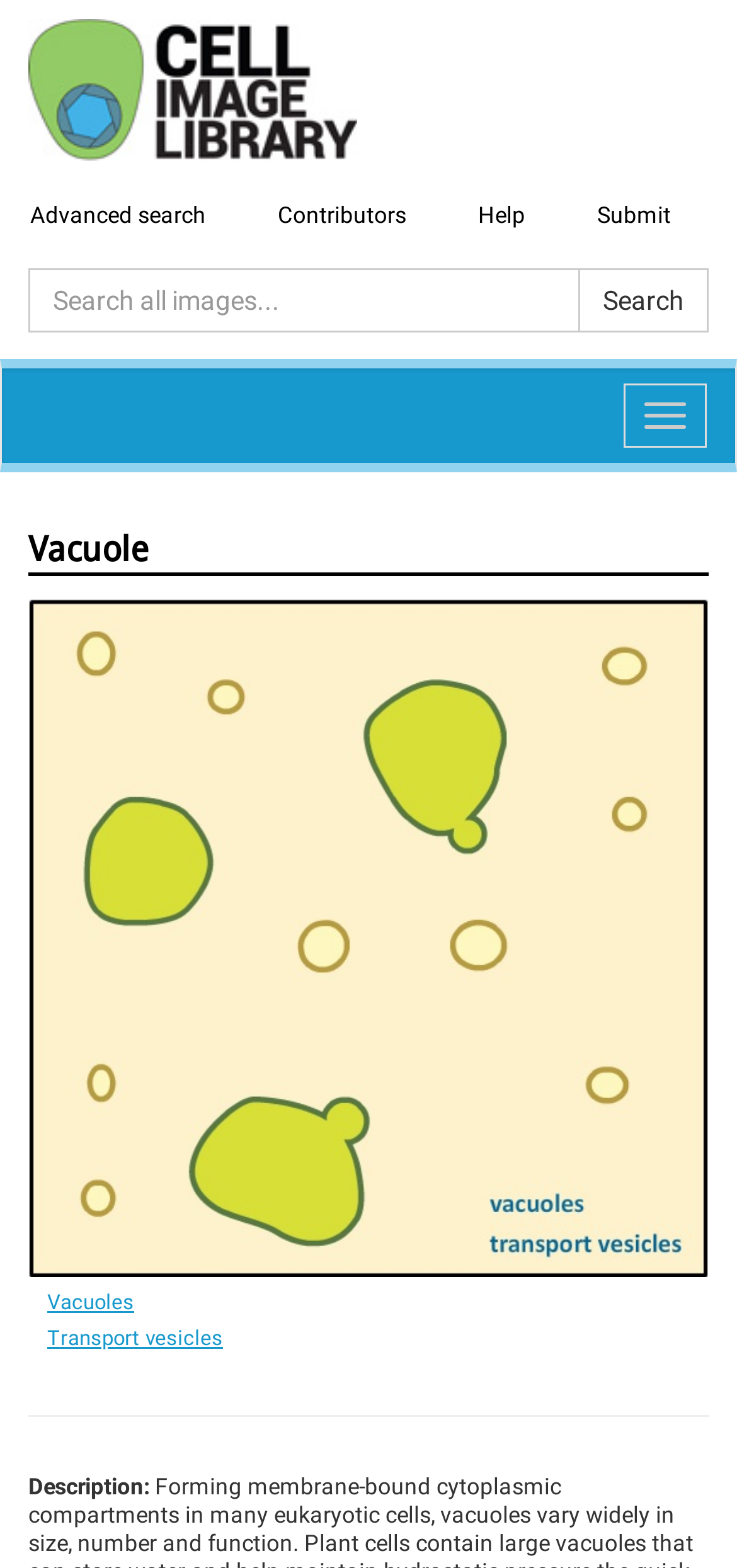Find the bounding box coordinates for the area that should be clicked to accomplish the instruction: "Go to advanced search".

[0.041, 0.113, 0.331, 0.161]